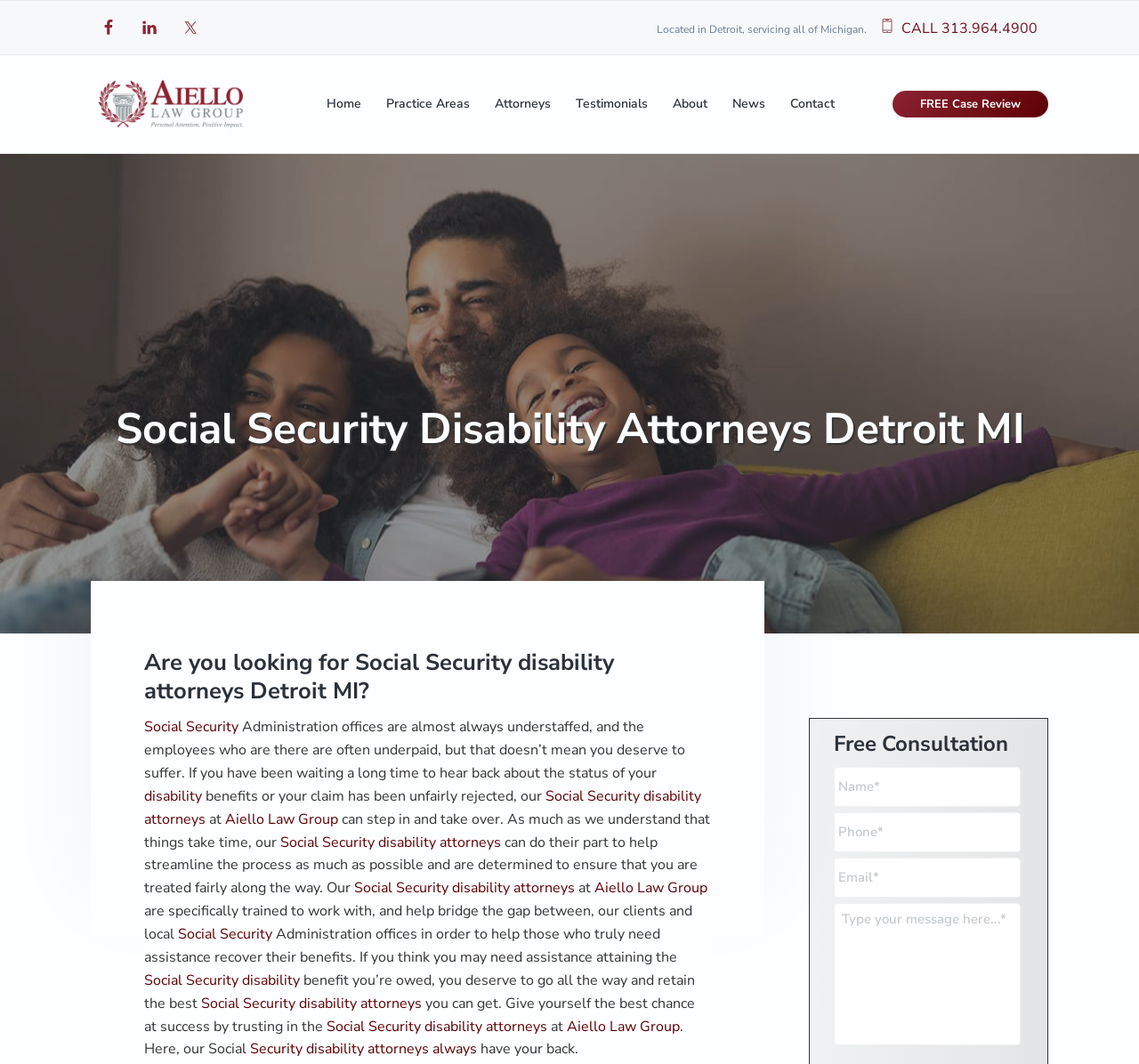Determine the bounding box coordinates for the area that should be clicked to carry out the following instruction: "Click the FREE Case Review link".

[0.784, 0.085, 0.92, 0.111]